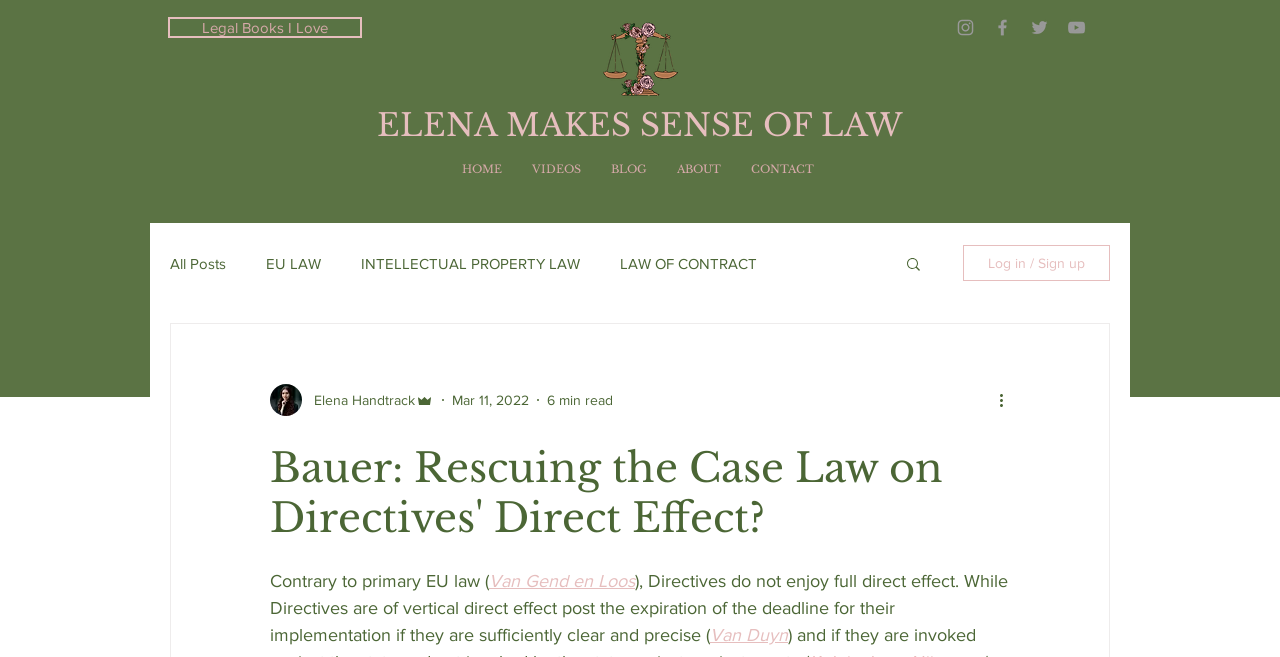Identify and provide the main heading of the webpage.

Bauer: Rescuing the Case Law on Directives' Direct Effect?